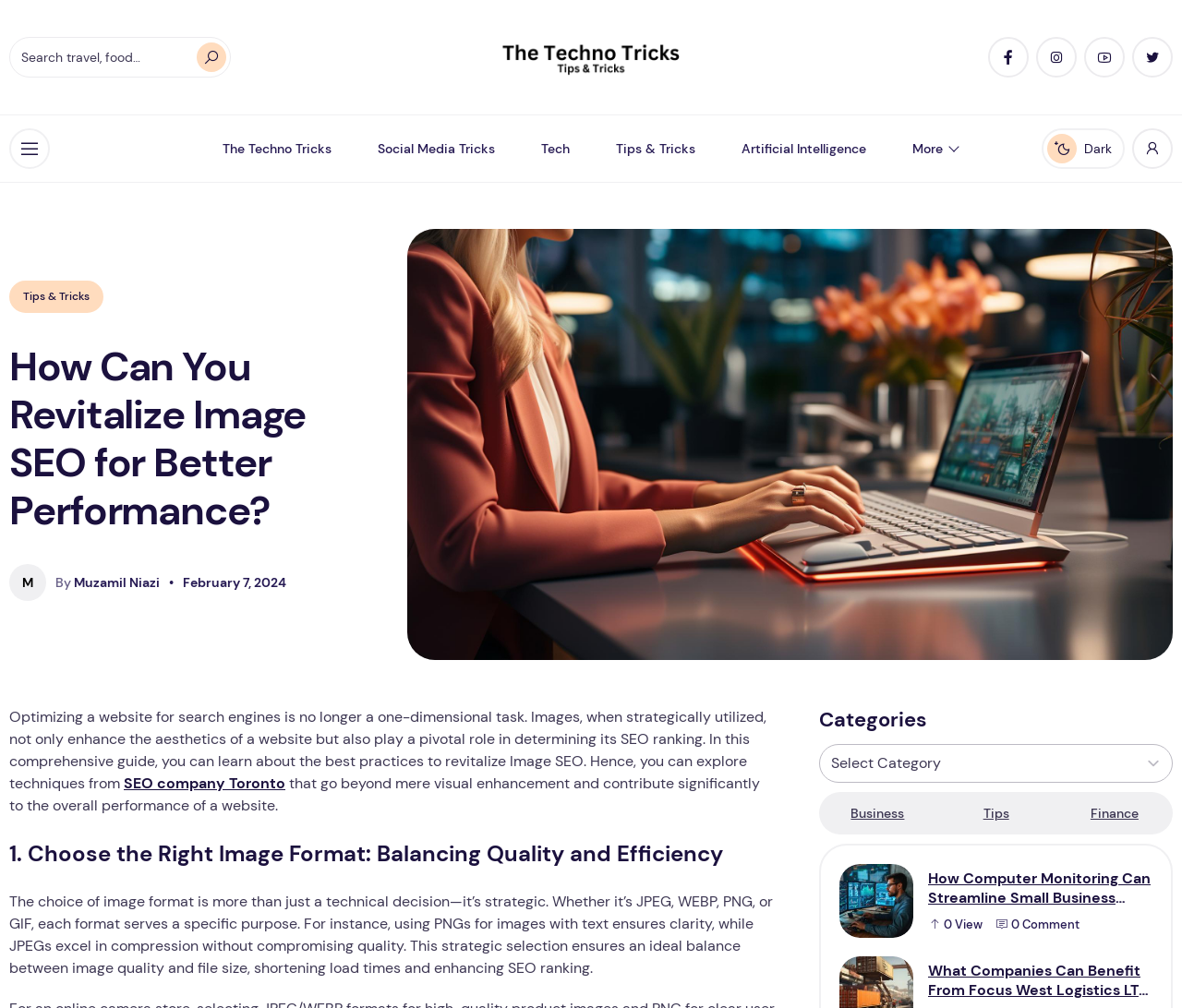What is the date of publication of this article?
Please look at the screenshot and answer using one word or phrase.

February 7, 2024